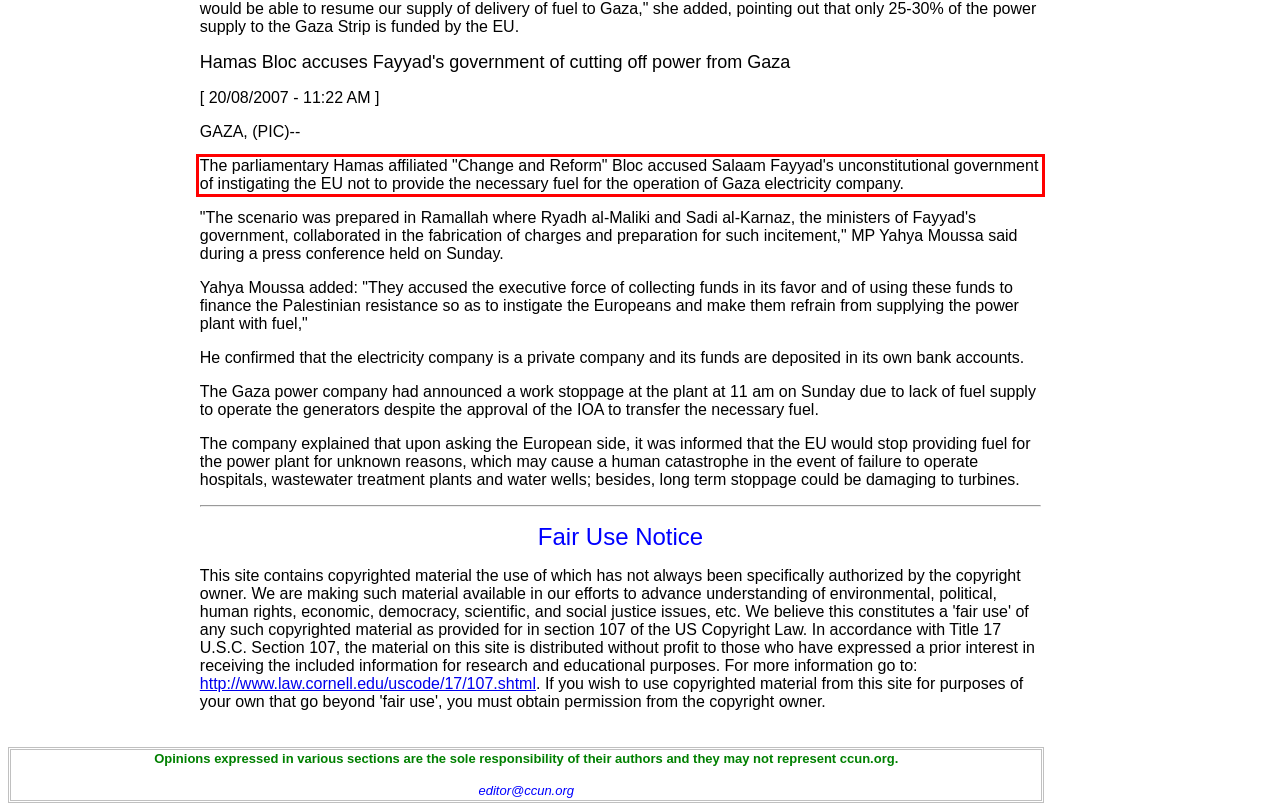Identify the text inside the red bounding box in the provided webpage screenshot and transcribe it.

The parliamentary Hamas affiliated "Change and Reform" Bloc accused Salaam Fayyad's unconstitutional government of instigating the EU not to provide the necessary fuel for the operation of Gaza electricity company.